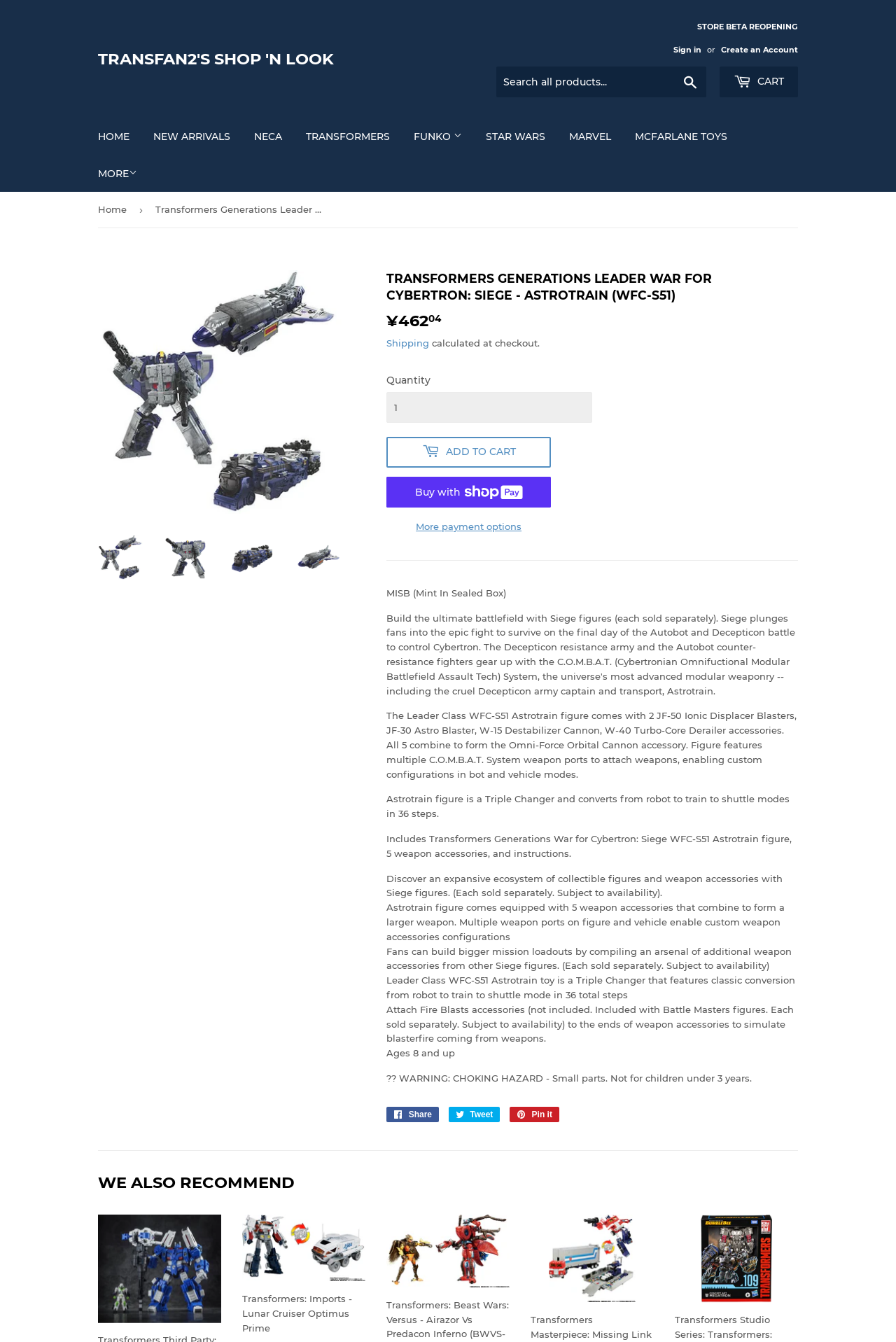From the webpage screenshot, identify the region described by Ghostbusters. Provide the bounding box coordinates as (top-left x, top-left y, bottom-right x, bottom-right y), with each value being a floating point number between 0 and 1.

[0.098, 0.232, 0.311, 0.254]